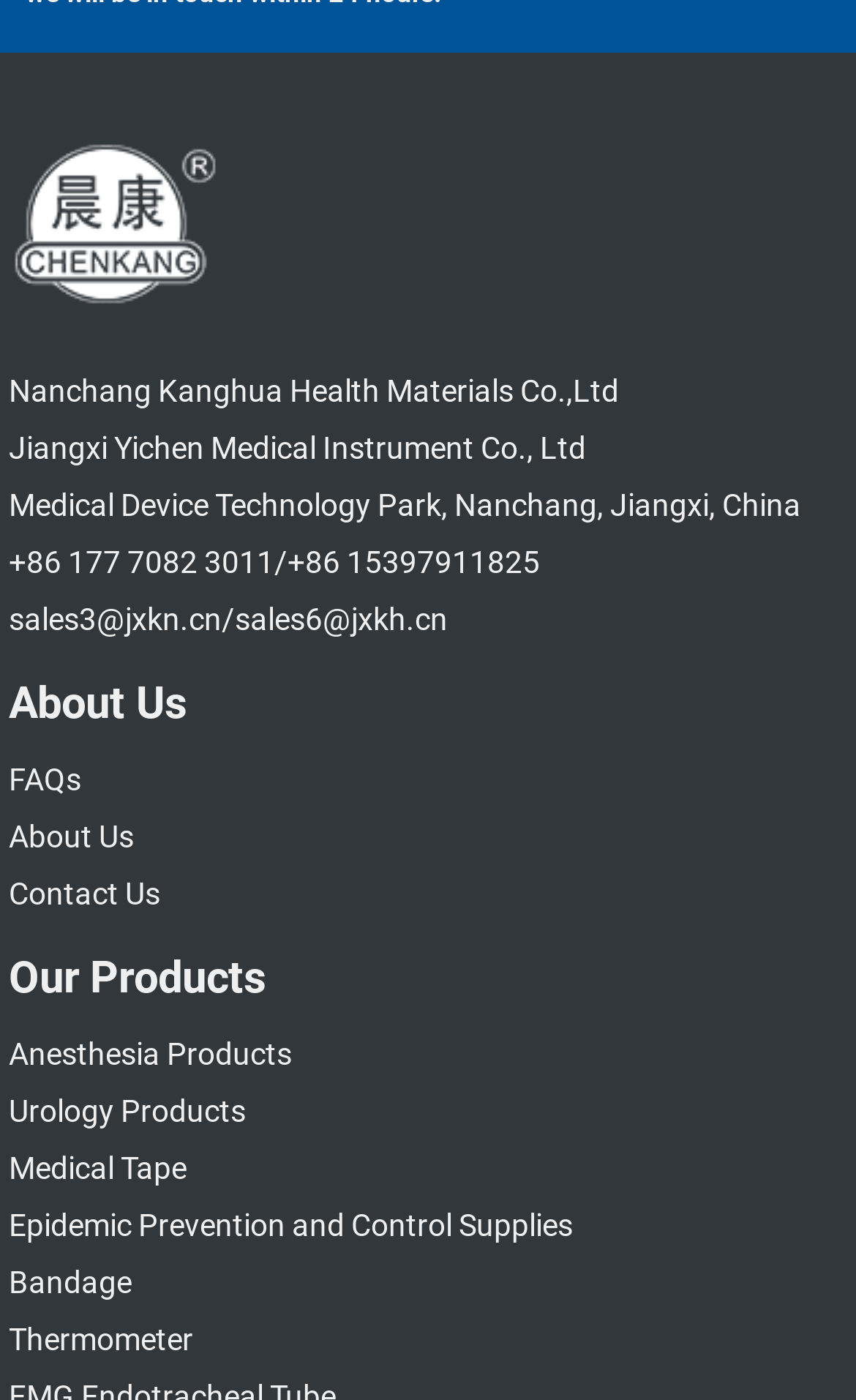Please find the bounding box coordinates of the element that you should click to achieve the following instruction: "learn about anesthesia products". The coordinates should be presented as four float numbers between 0 and 1: [left, top, right, bottom].

[0.01, 0.732, 0.341, 0.773]